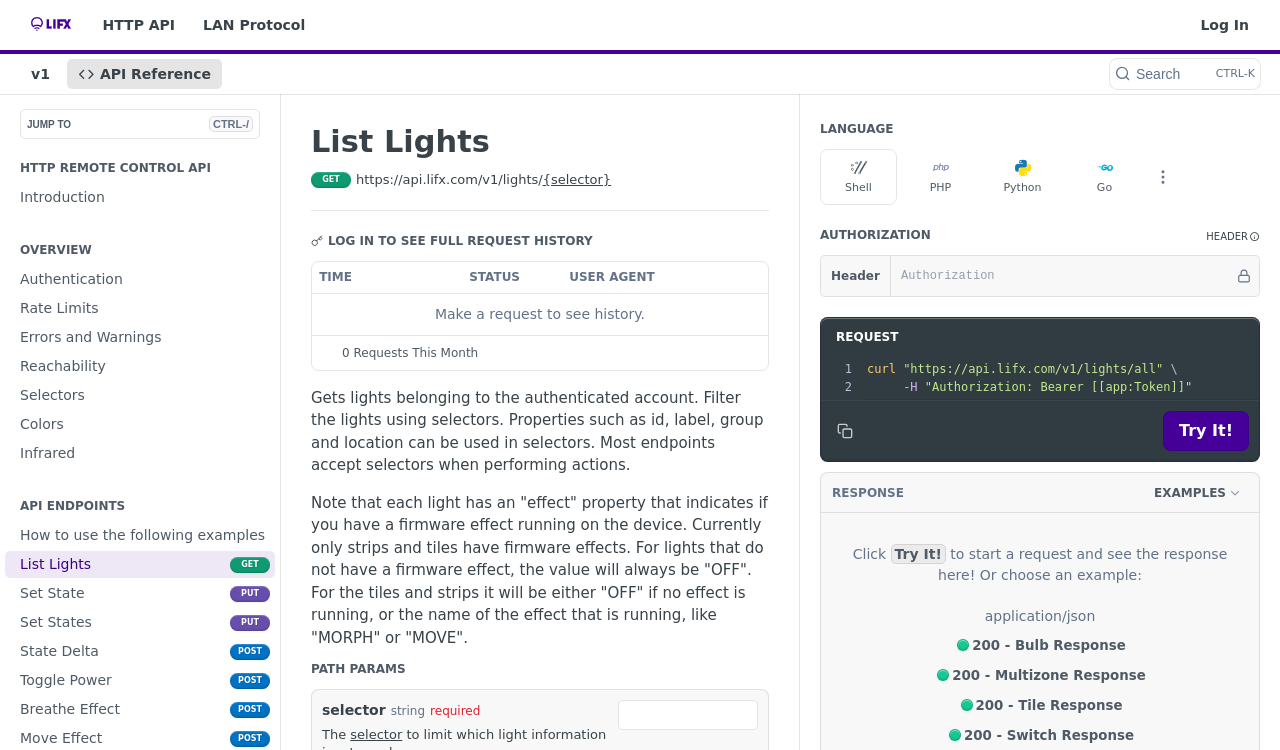Please identify the bounding box coordinates of the clickable element to fulfill the following instruction: "Click the 'Log In' link". The coordinates should be four float numbers between 0 and 1, i.e., [left, top, right, bottom].

[0.929, 0.013, 0.984, 0.053]